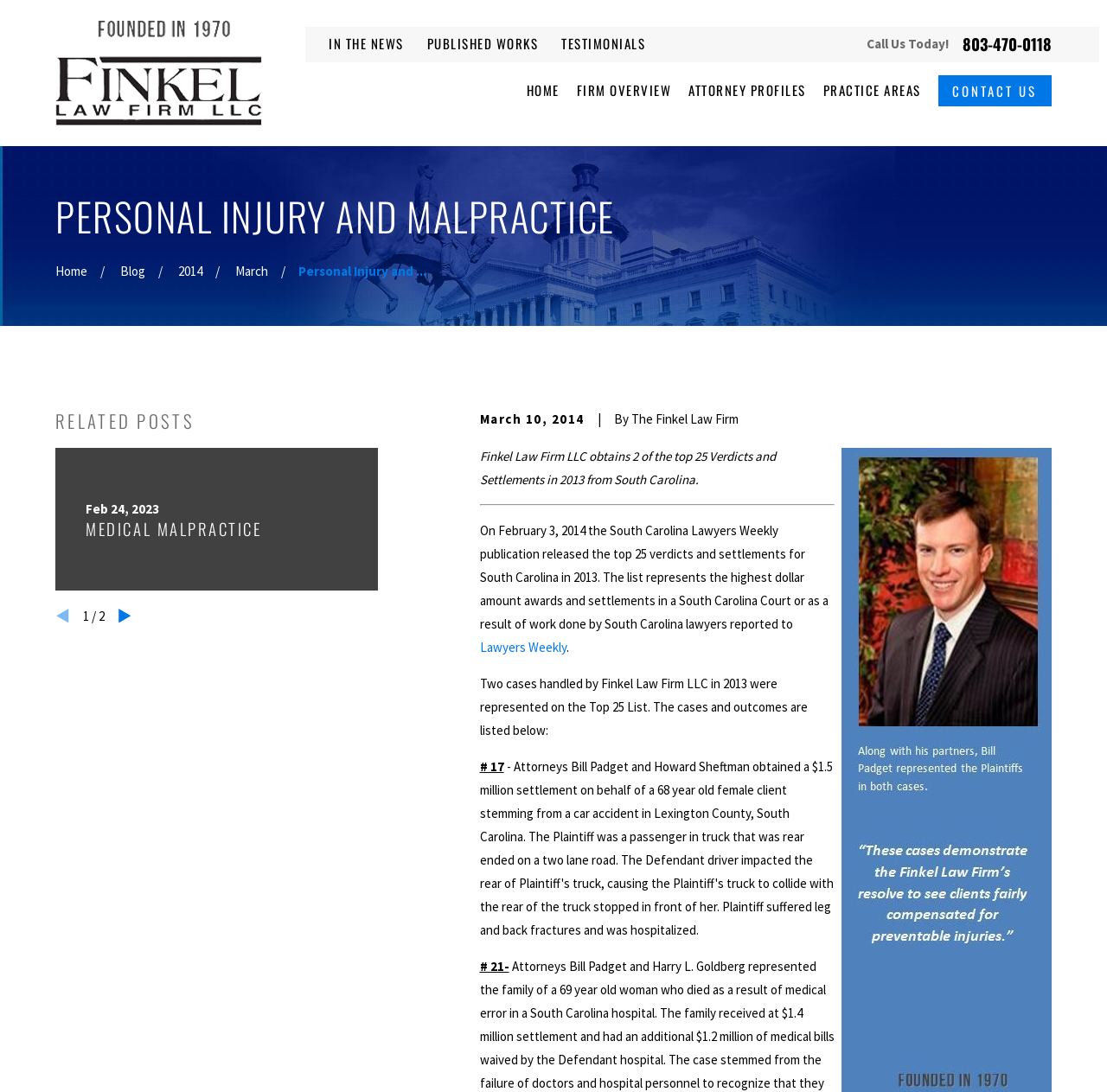Bounding box coordinates are given in the format (top-left x, top-left y, bottom-right x, bottom-right y). All values should be floating point numbers between 0 and 1. Provide the bounding box coordinate for the UI element described as: In the News

[0.297, 0.031, 0.364, 0.049]